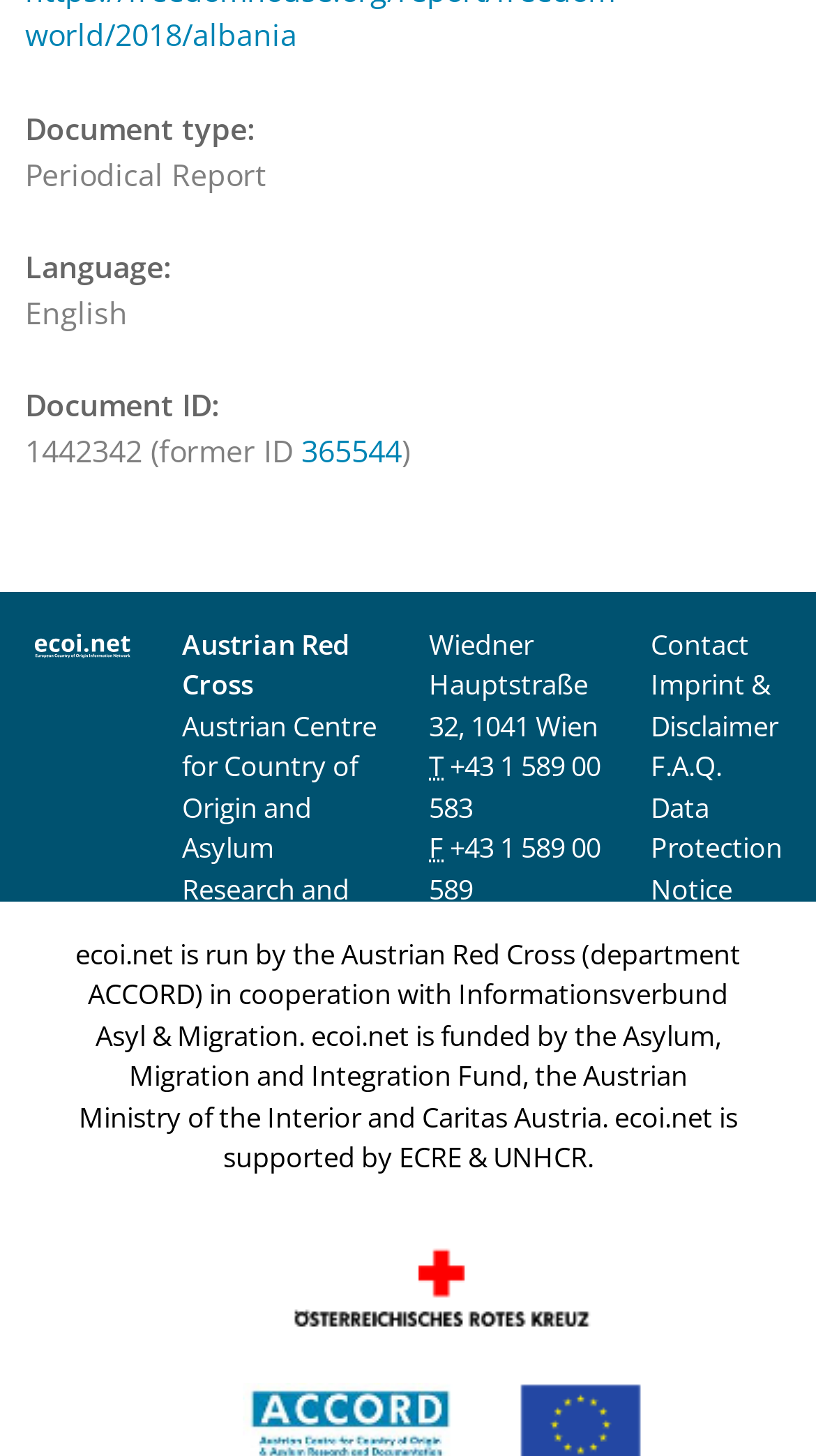What is the document type?
Look at the screenshot and respond with a single word or phrase.

Periodical Report